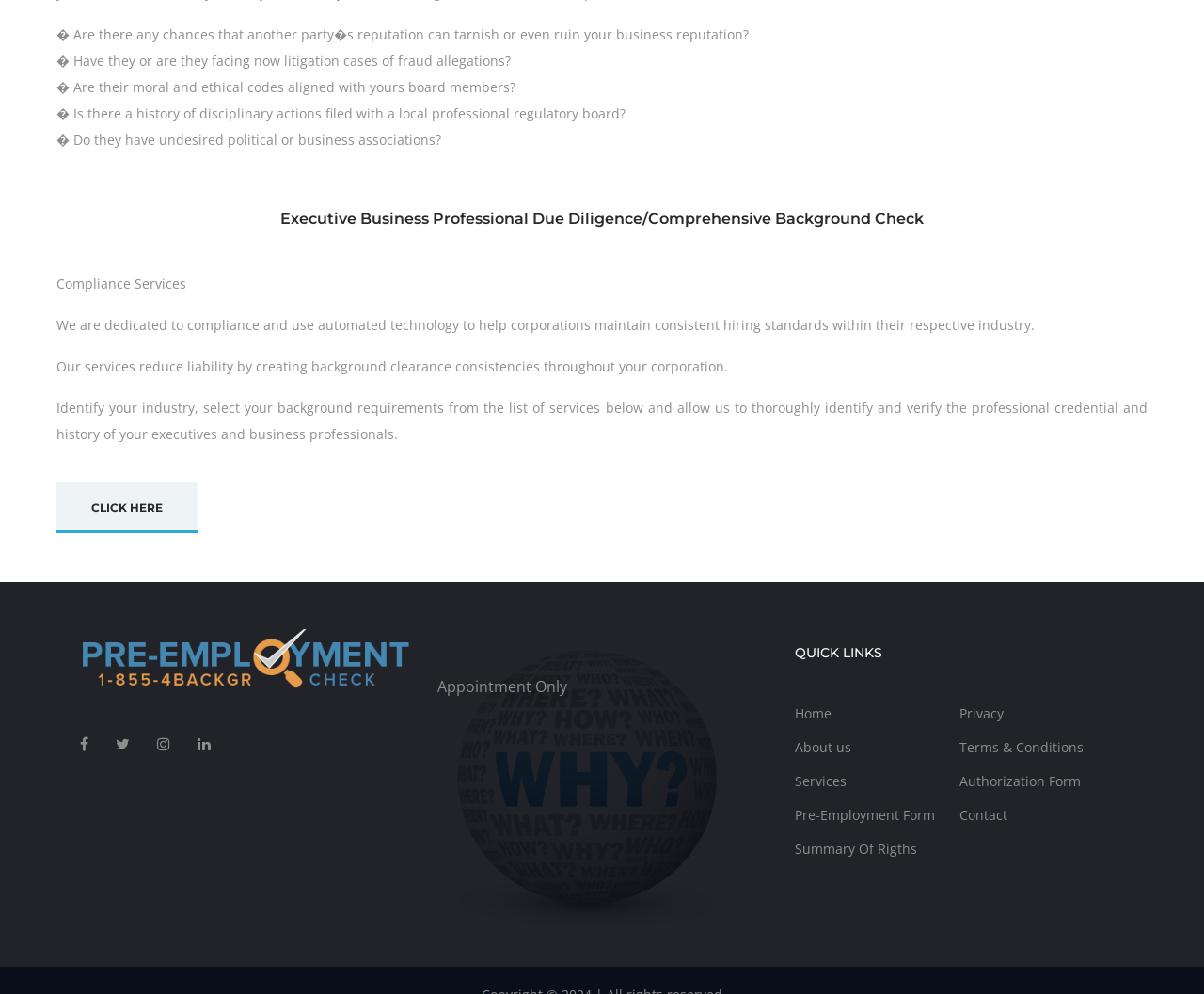Determine the coordinates of the bounding box that should be clicked to complete the instruction: "Login as a member". The coordinates should be represented by four float numbers between 0 and 1: [left, top, right, bottom].

None